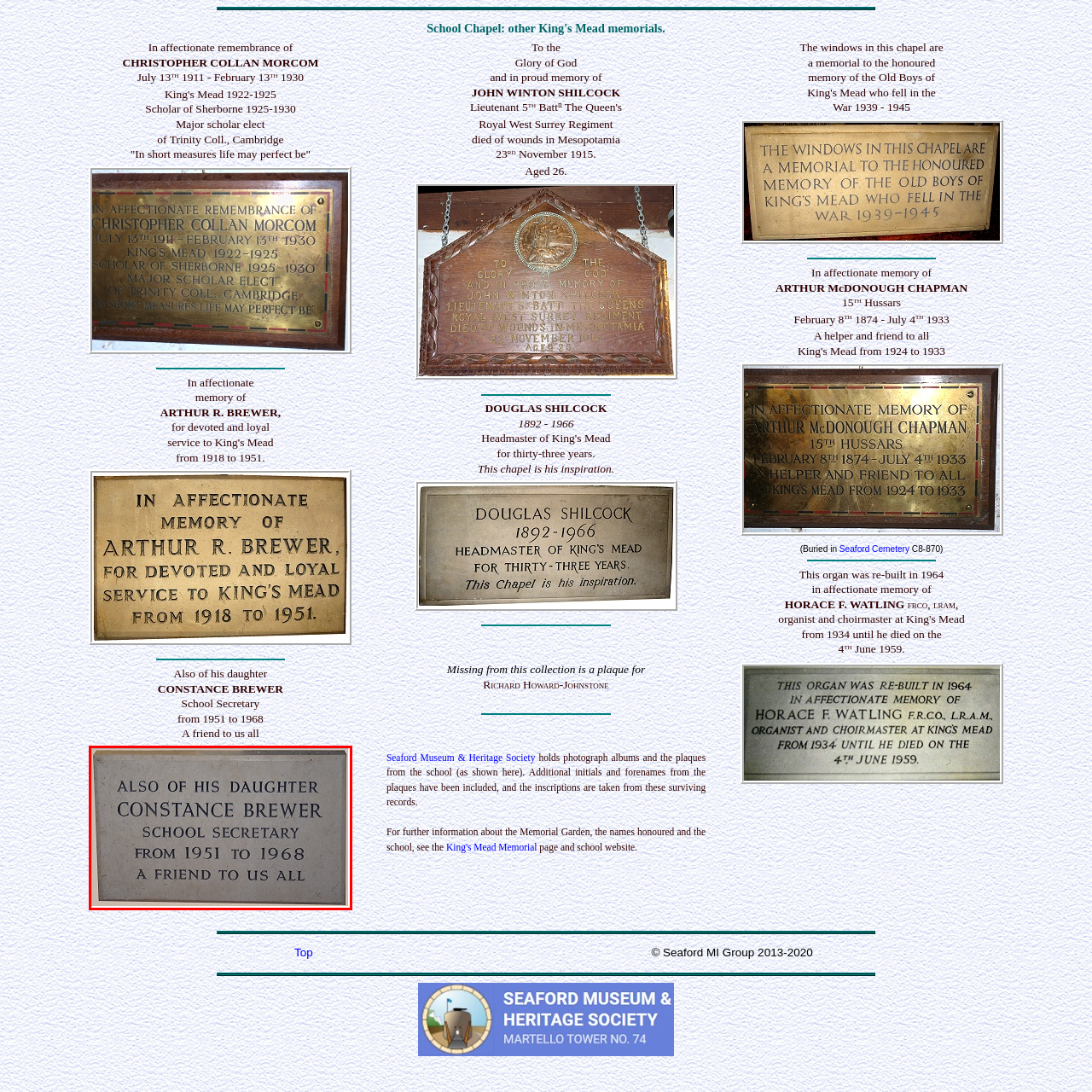Observe the image enclosed by the red rectangle, What was Constance Brewer's role at King's Mead?
 Give a single word or phrase as your answer.

School Secretary